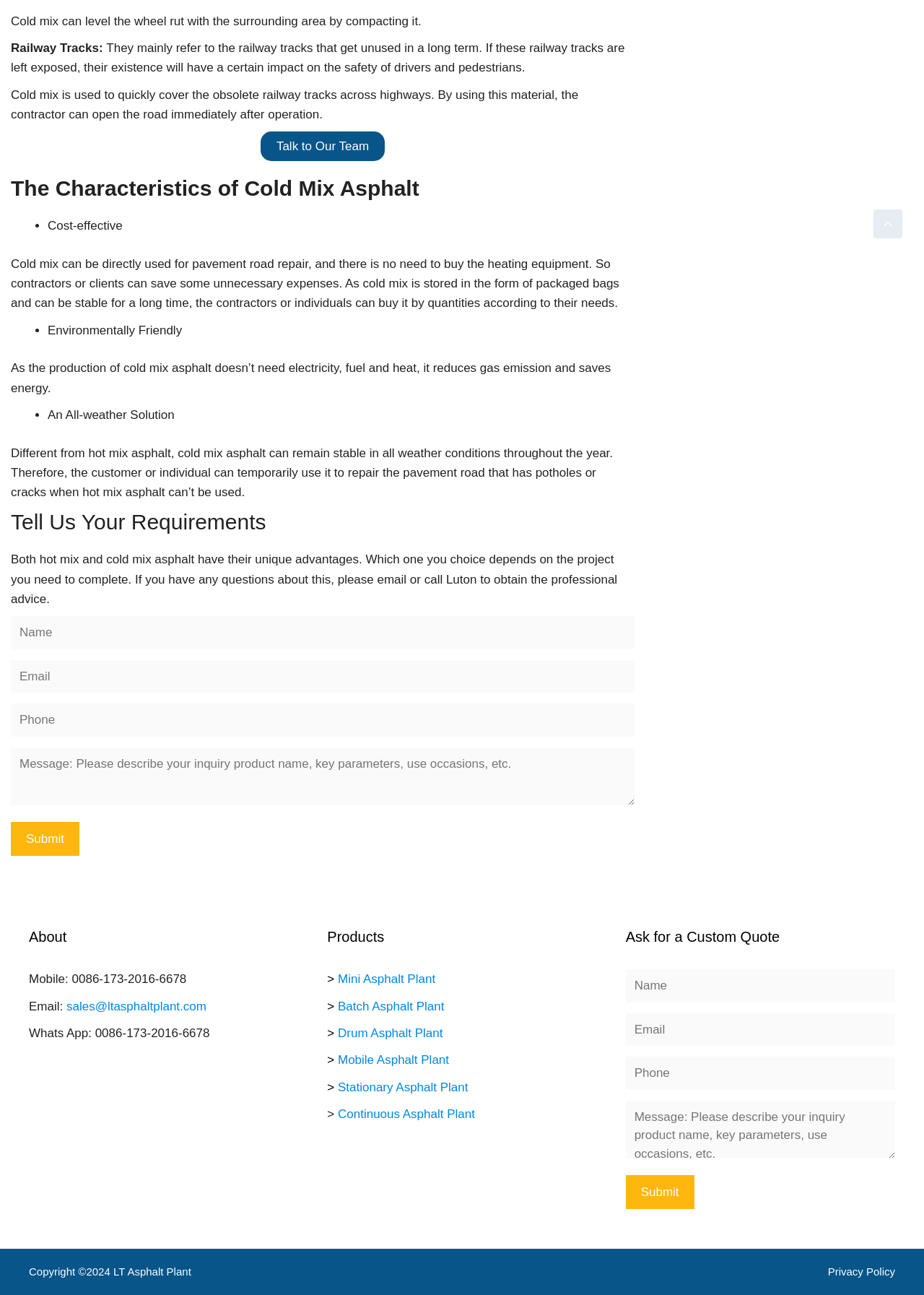Please provide a short answer using a single word or phrase for the question:
What is the purpose of the contact form?

To tell us your requirements